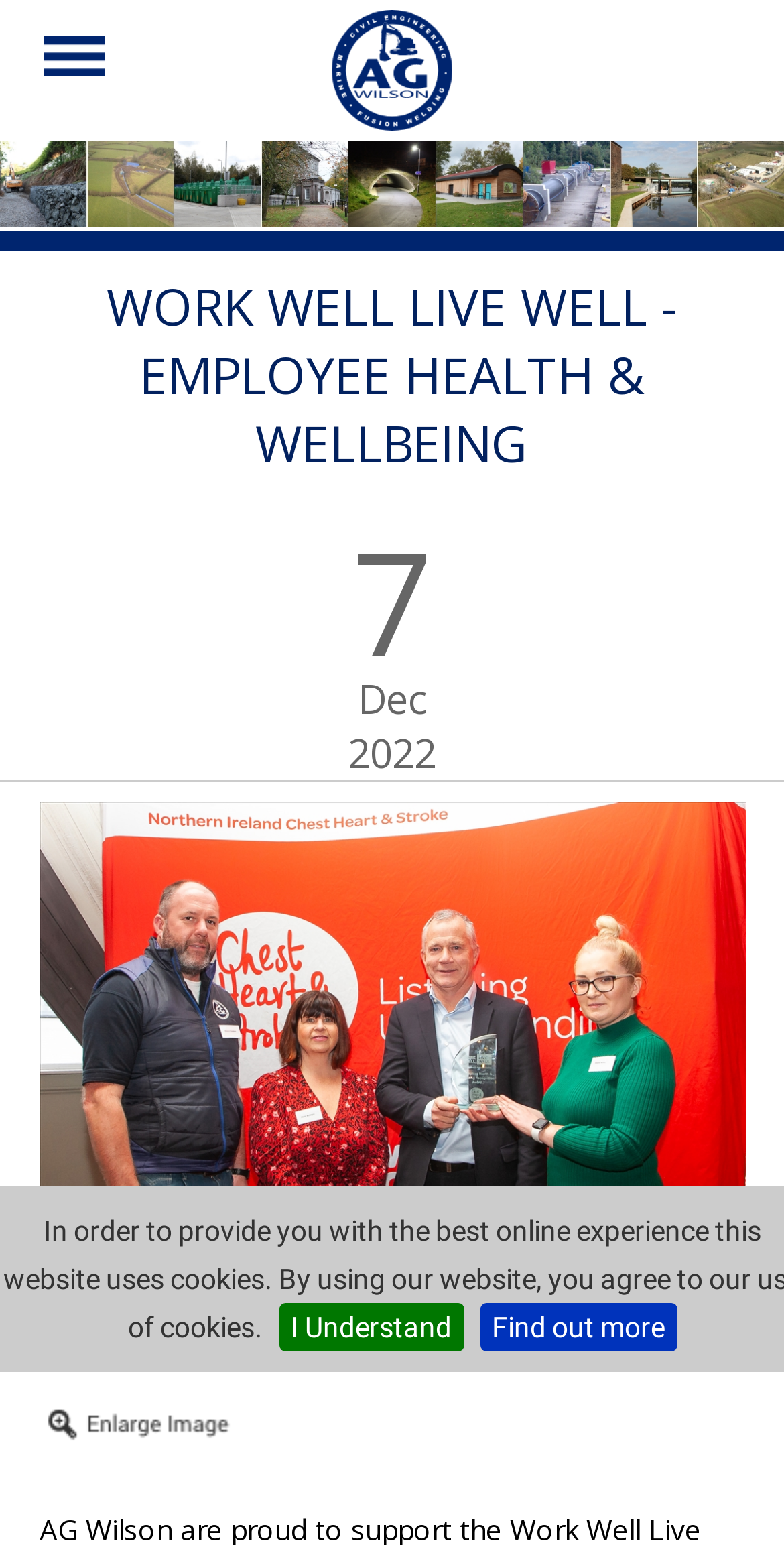Based on the image, provide a detailed response to the question:
Is there an image on the webpage?

By examining the webpage, I found multiple images, including the 'Work Well Live Well - Employee Health & Wellbeing' image, the 'logo' image, and the 'Enlarge Image' image. Therefore, there are images on the webpage.